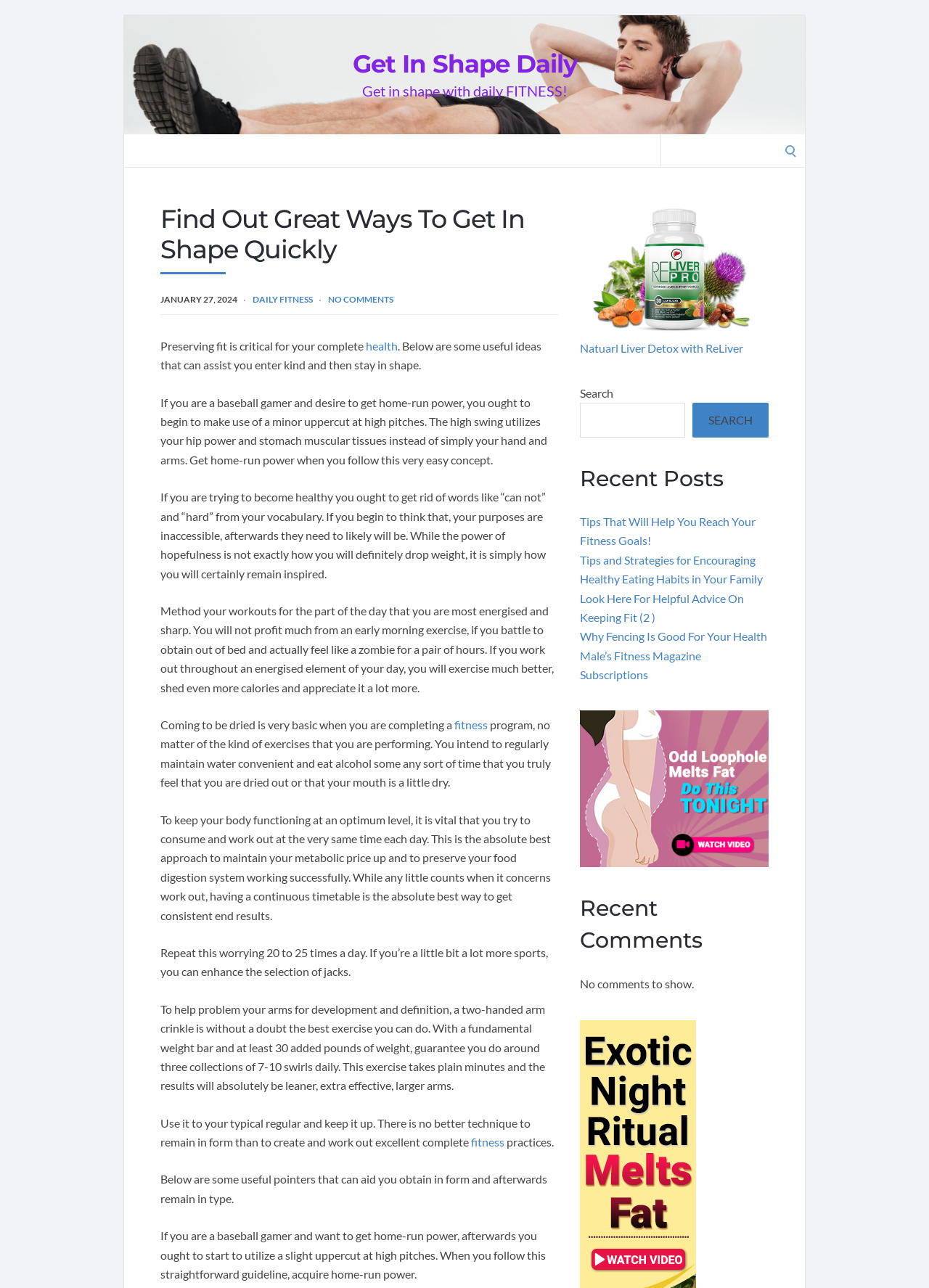Please specify the bounding box coordinates in the format (top-left x, top-left y, bottom-right x, bottom-right y), with all values as floating point numbers between 0 and 1. Identify the bounding box of the UI element described by: Daily Fitness

[0.272, 0.228, 0.337, 0.237]